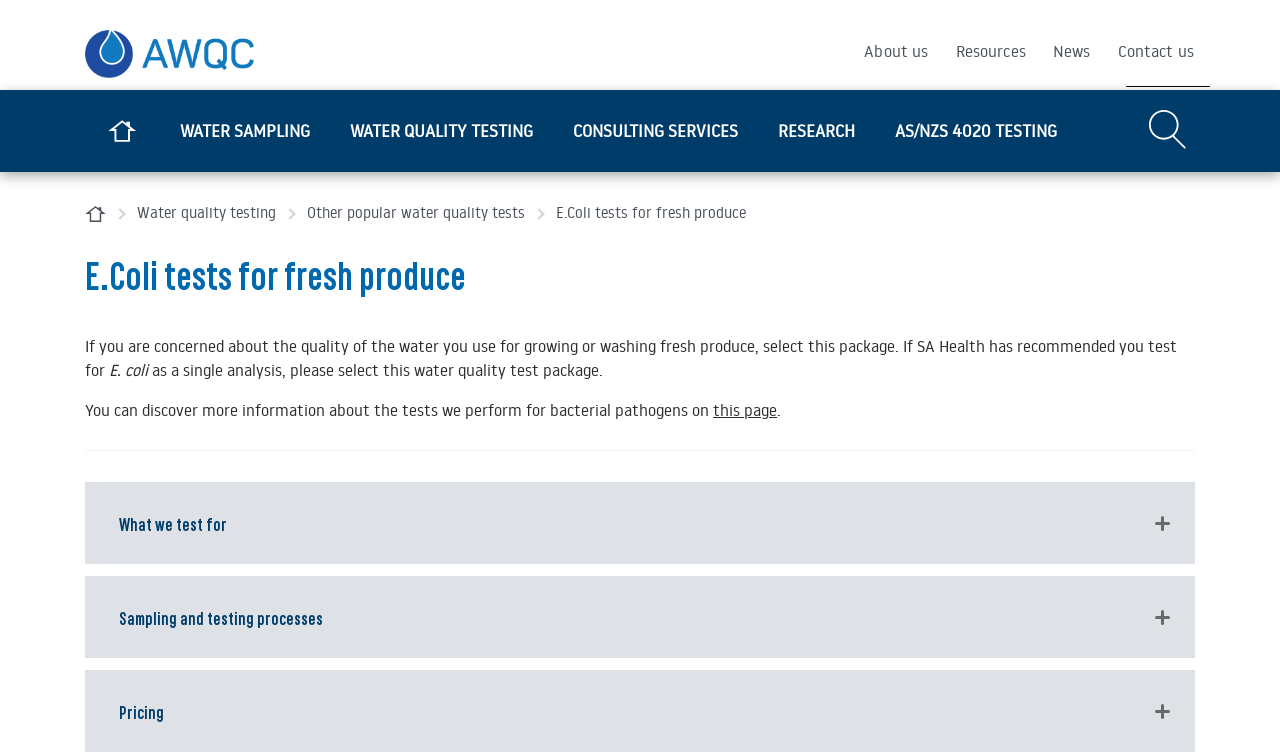Please specify the coordinates of the bounding box for the element that should be clicked to carry out this instruction: "Visit the Econo Sales website". The coordinates must be four float numbers between 0 and 1, formatted as [left, top, right, bottom].

None